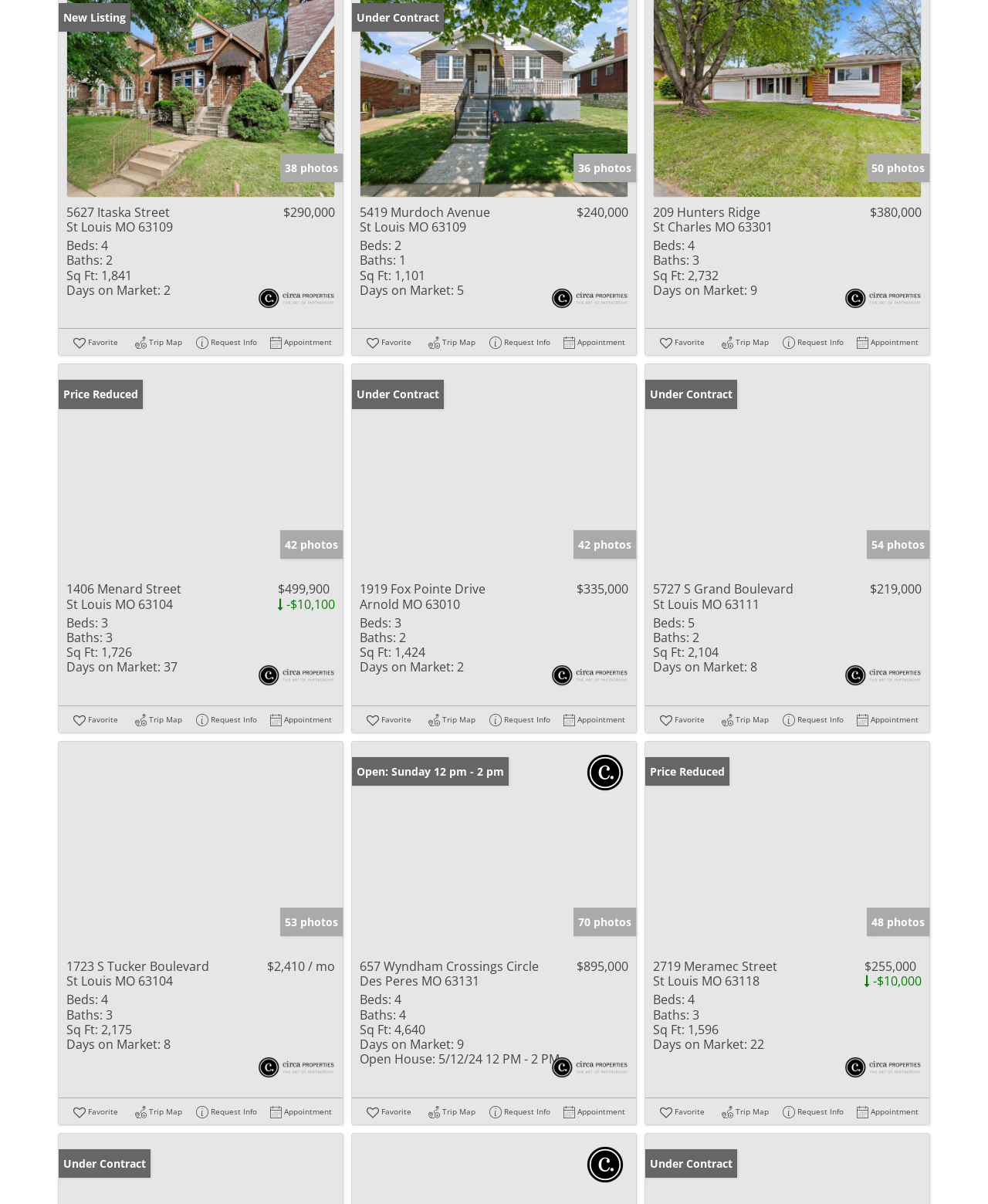Determine the bounding box coordinates of the clickable region to carry out the instruction: "View property details".

[0.355, 0.615, 0.645, 0.935]